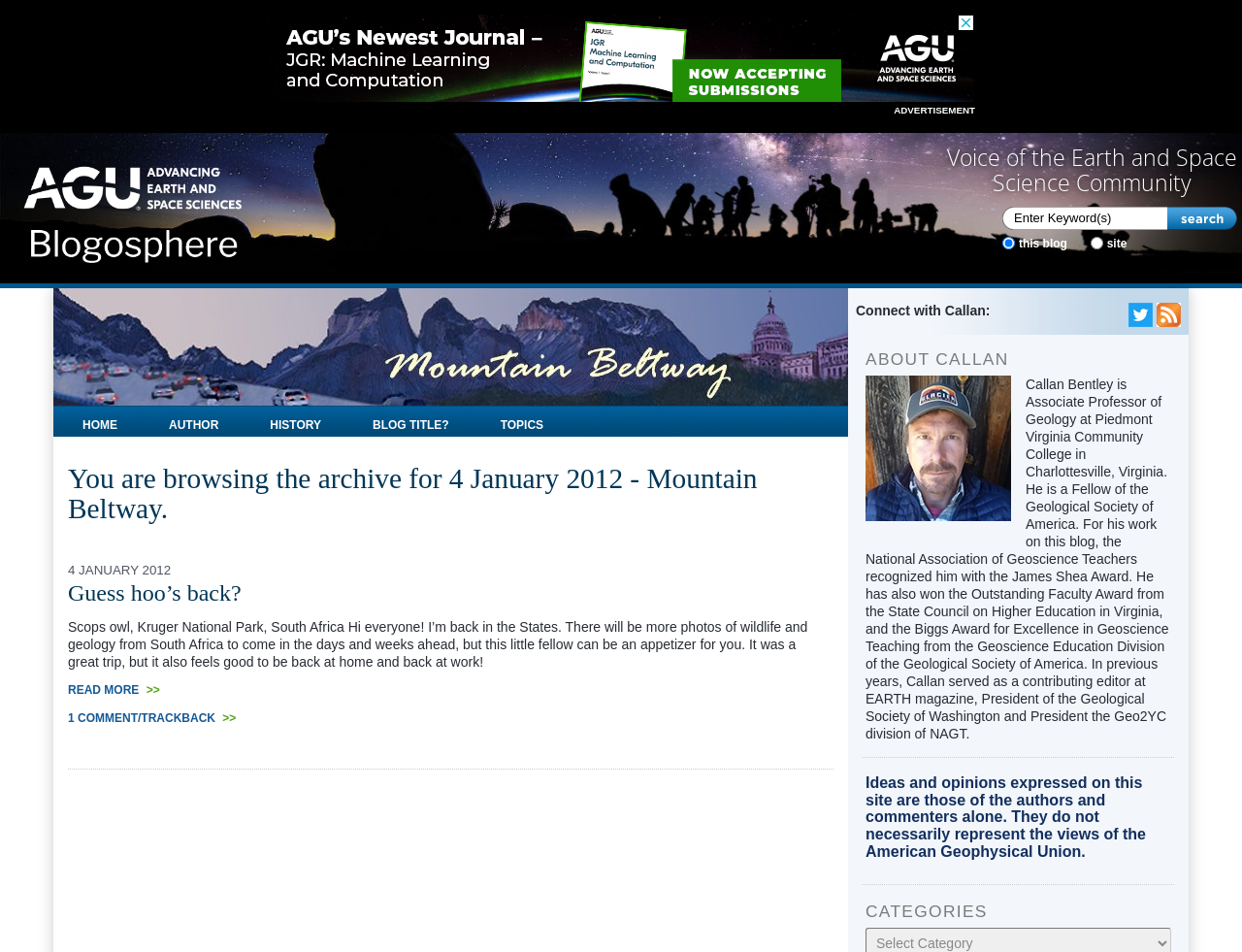What is the name of the blog?
Give a single word or phrase as your answer by examining the image.

Mountain Beltway